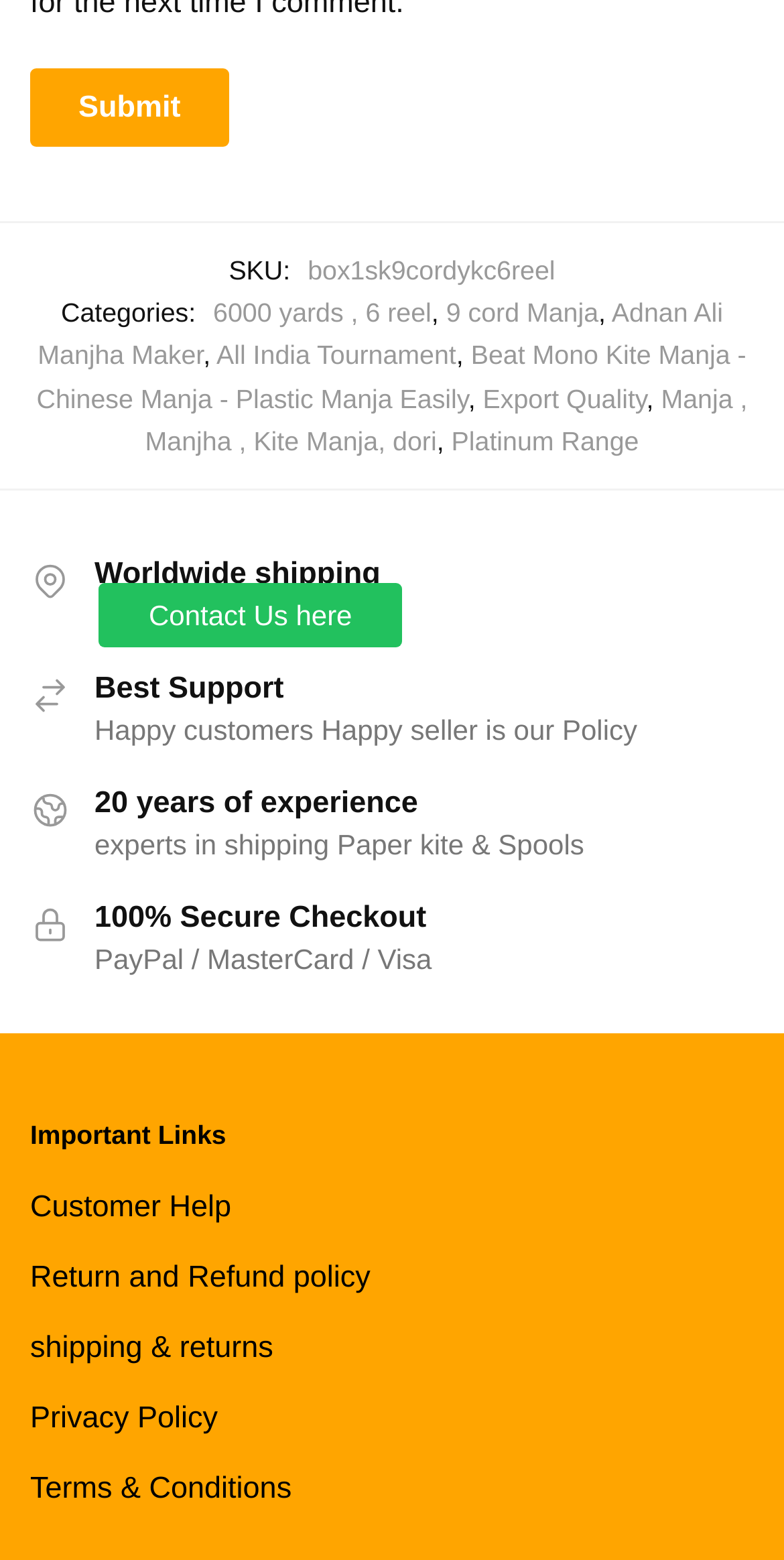Locate the coordinates of the bounding box for the clickable region that fulfills this instruction: "Contact Us".

[0.126, 0.374, 0.513, 0.415]